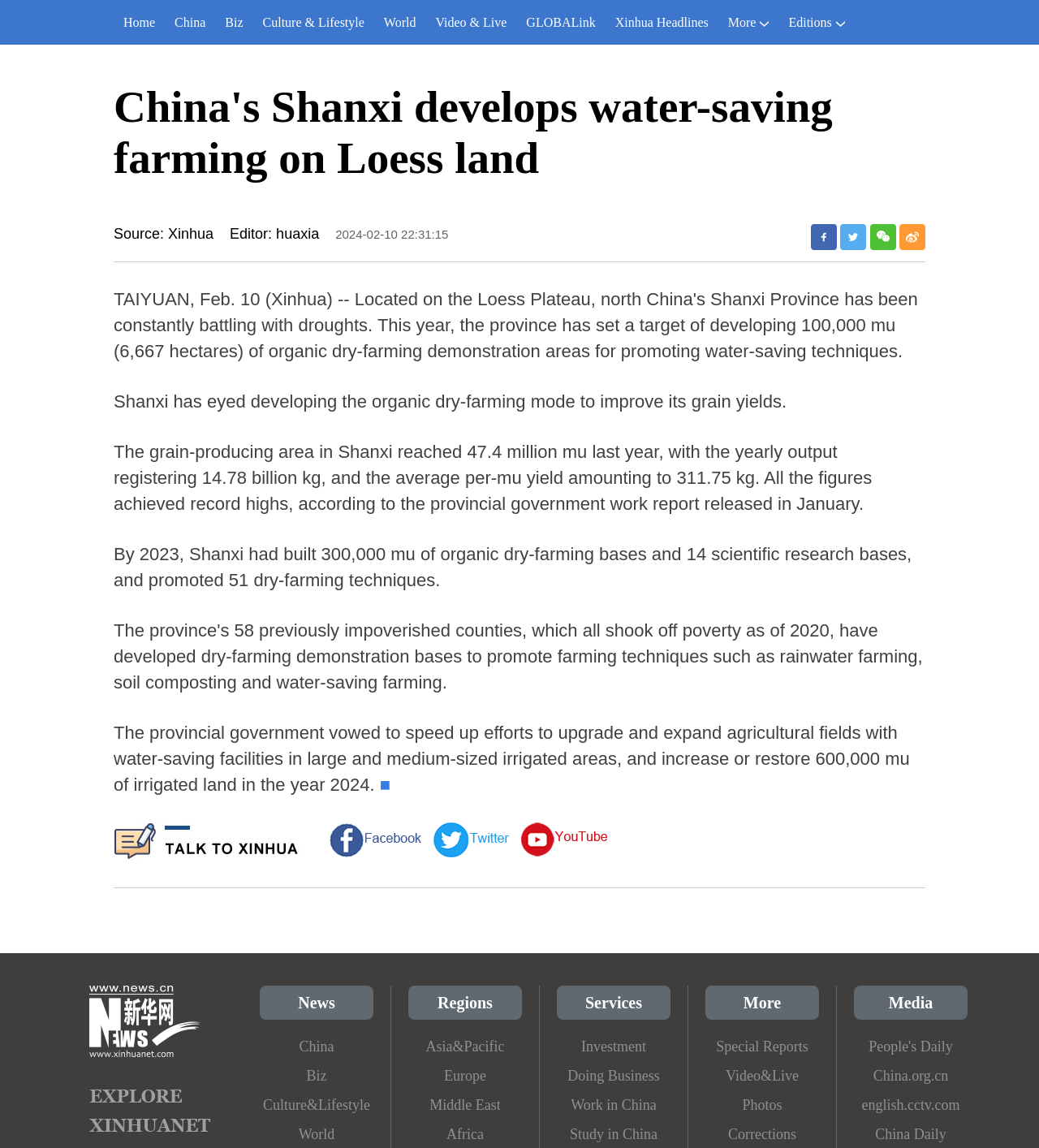Please provide the bounding box coordinates for the element that needs to be clicked to perform the instruction: "Share to Facebook". The coordinates must consist of four float numbers between 0 and 1, formatted as [left, top, right, bottom].

[0.78, 0.195, 0.805, 0.218]